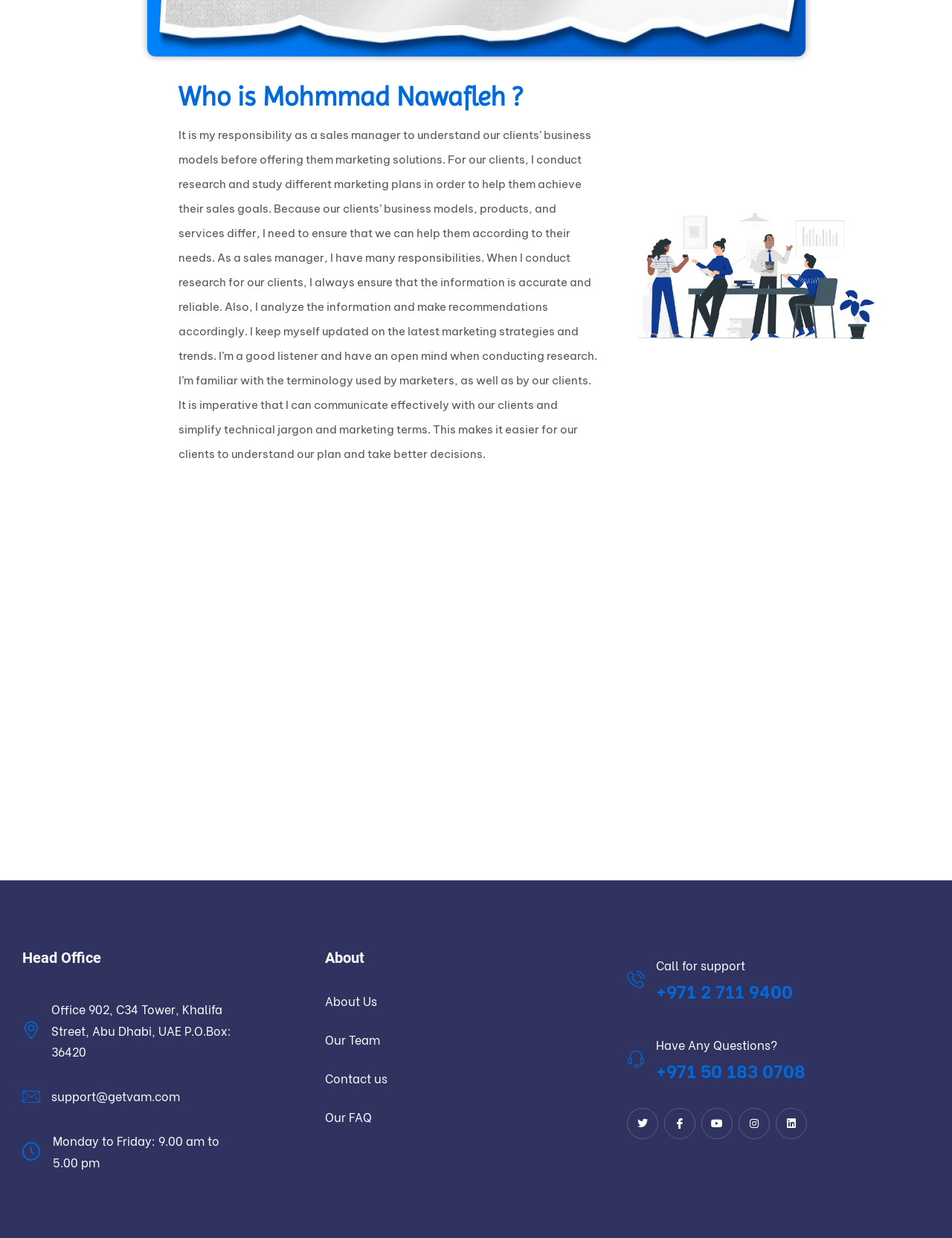Find and provide the bounding box coordinates for the UI element described here: "Ovaicon-facebook-logo-1". The coordinates should be given as four float numbers between 0 and 1: [left, top, right, bottom].

[0.698, 0.895, 0.731, 0.92]